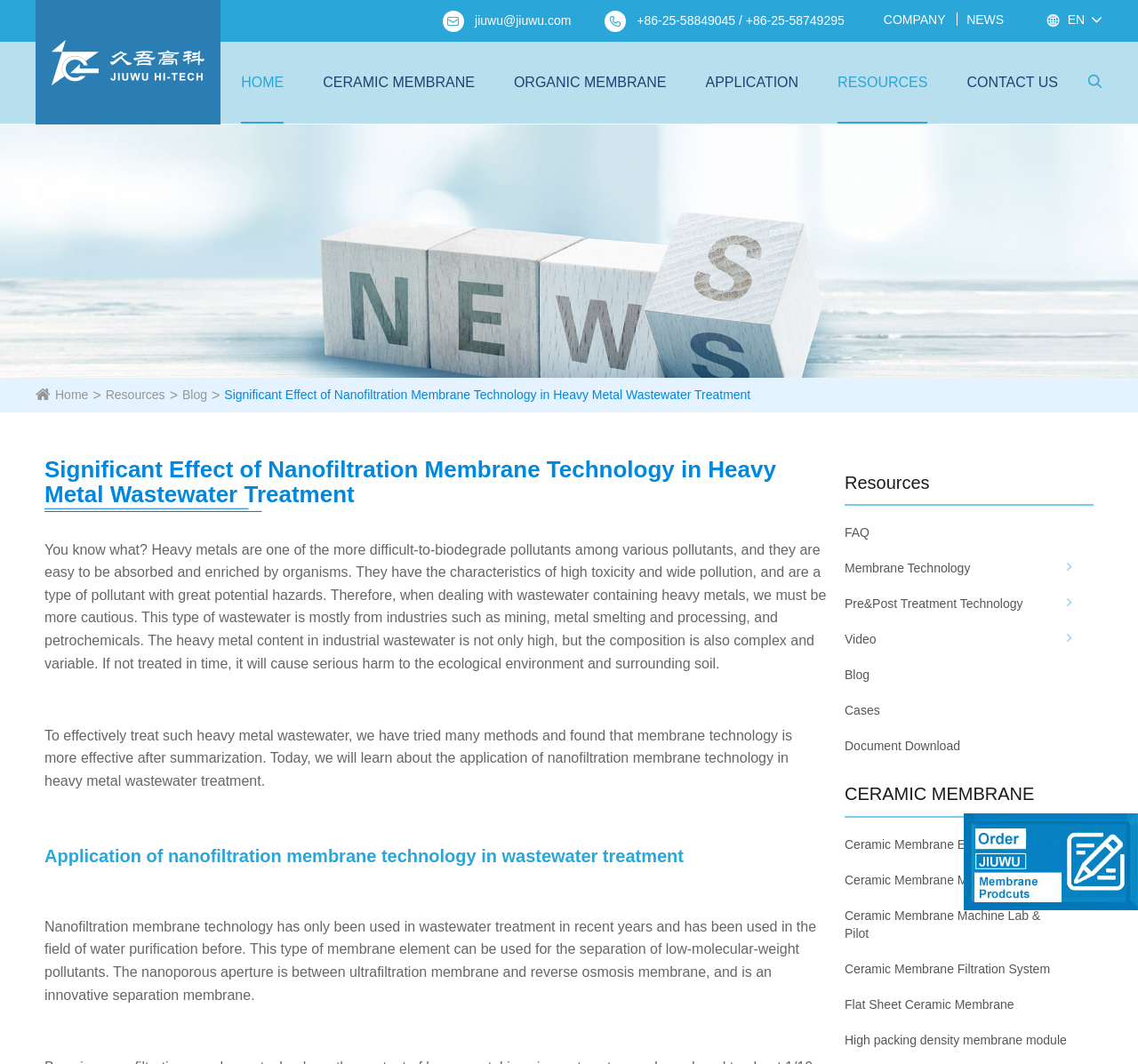Based on the provided description, "Contact Us", find the bounding box of the corresponding UI element in the screenshot.

[0.85, 0.039, 0.93, 0.116]